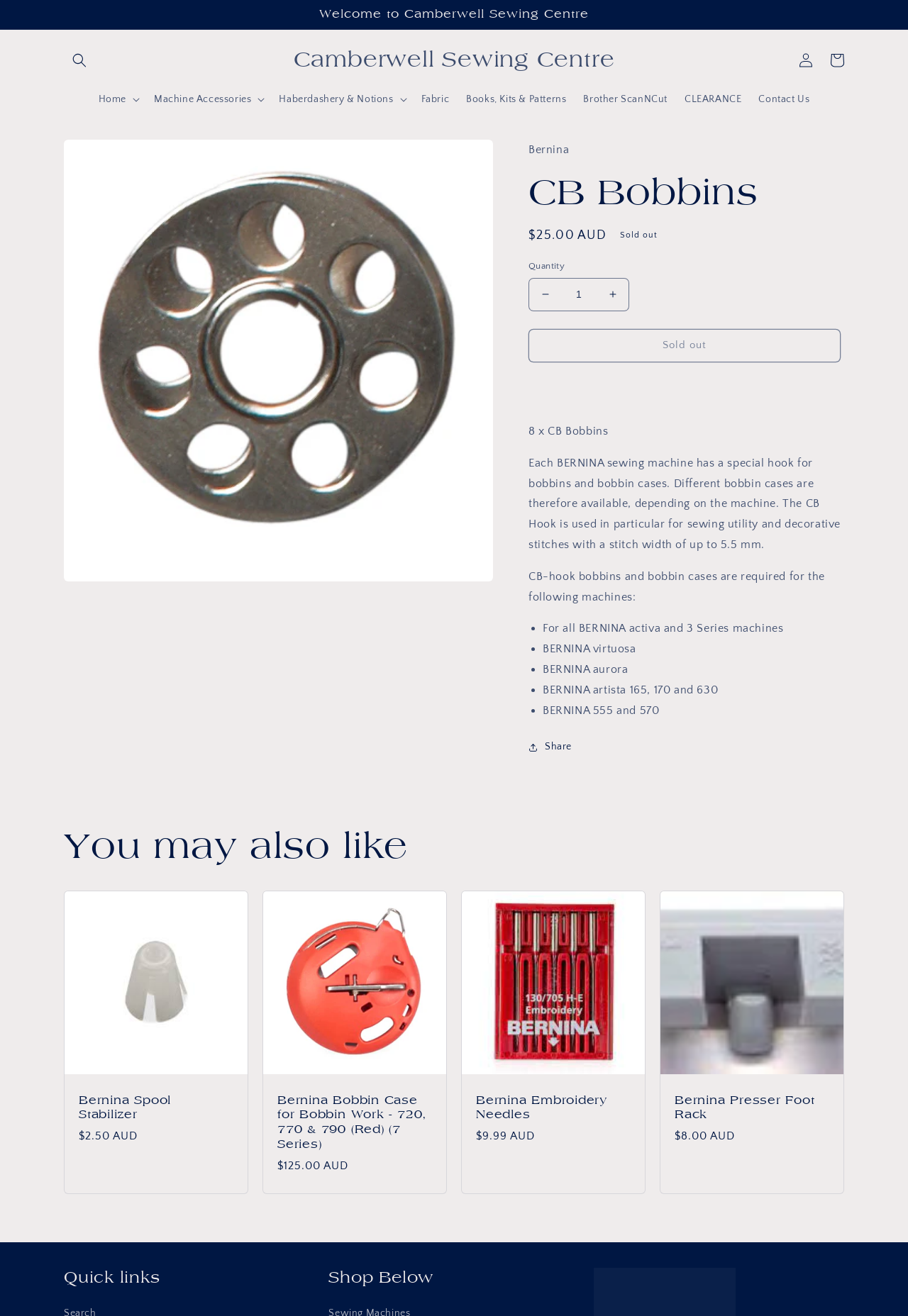What is the quantity of CB Bobbins available for purchase?
Provide a one-word or short-phrase answer based on the image.

8